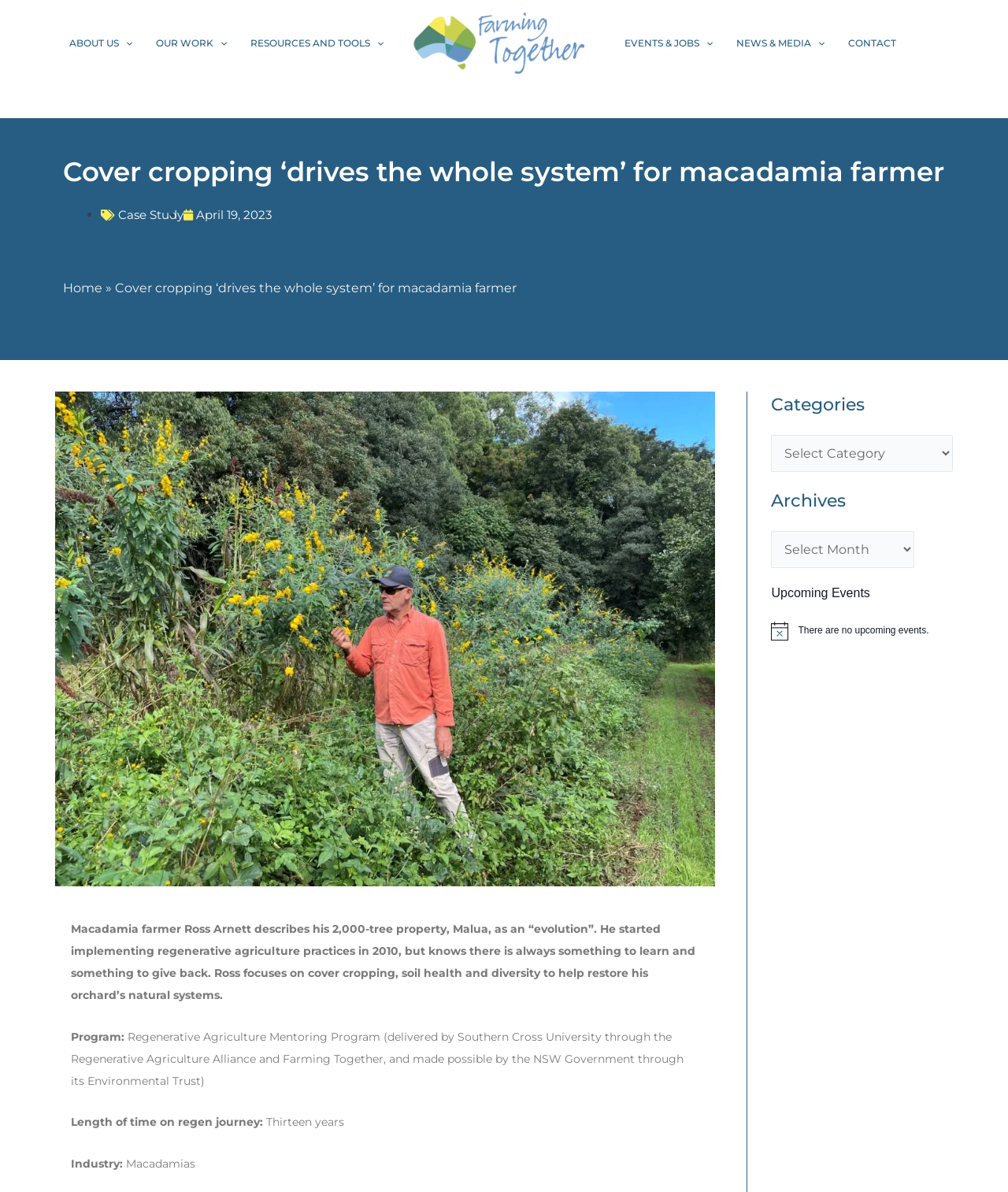Locate the bounding box coordinates of the element you need to click to accomplish the task described by this instruction: "Open EVENTS & JOBS menu".

[0.607, 0.01, 0.719, 0.063]